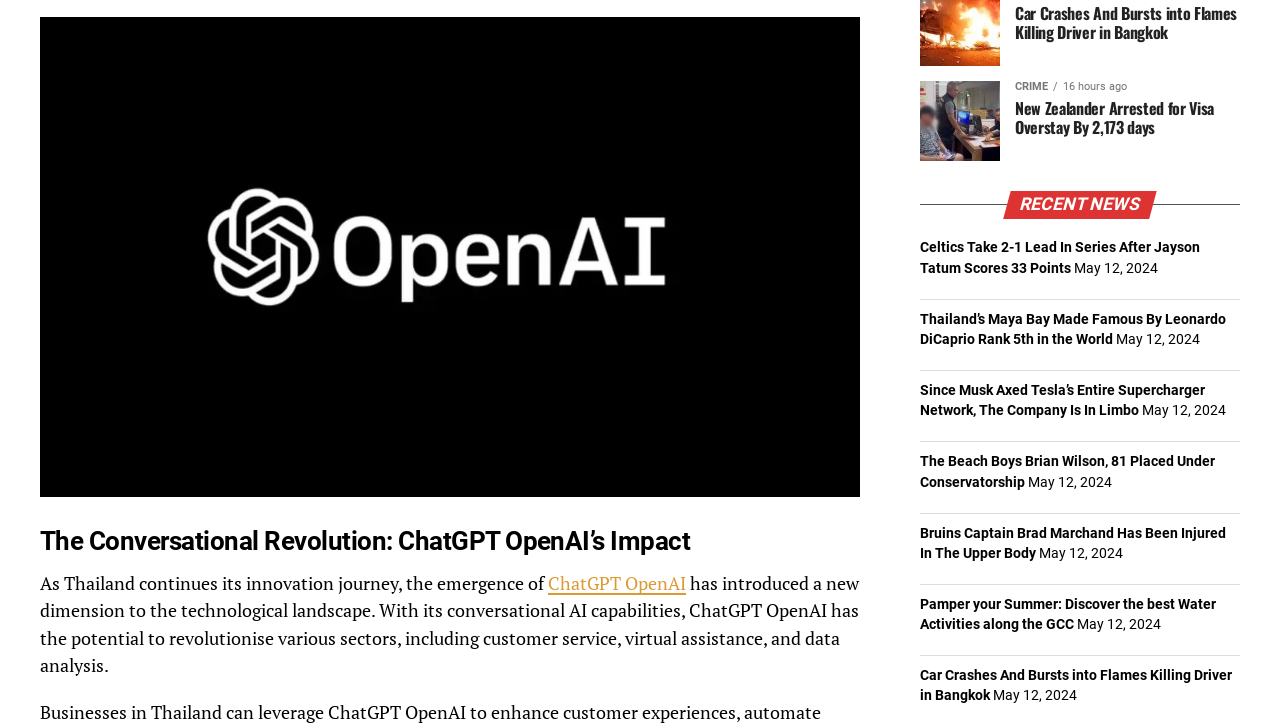Identify the bounding box coordinates of the part that should be clicked to carry out this instruction: "Discover the best Water Activities along the GCC".

[0.719, 0.821, 0.95, 0.872]